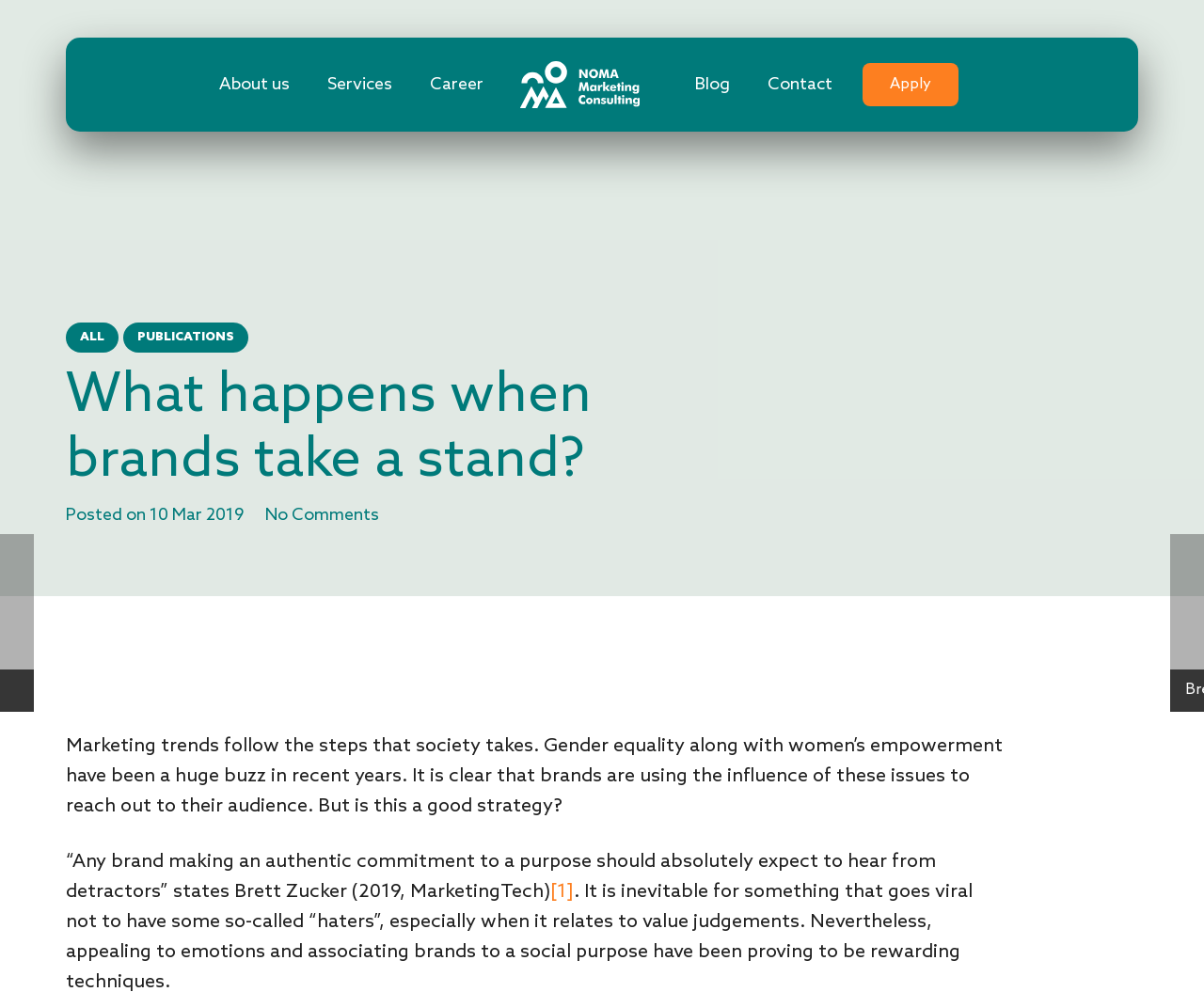Locate the bounding box coordinates of the element that should be clicked to fulfill the instruction: "Visit website".

None